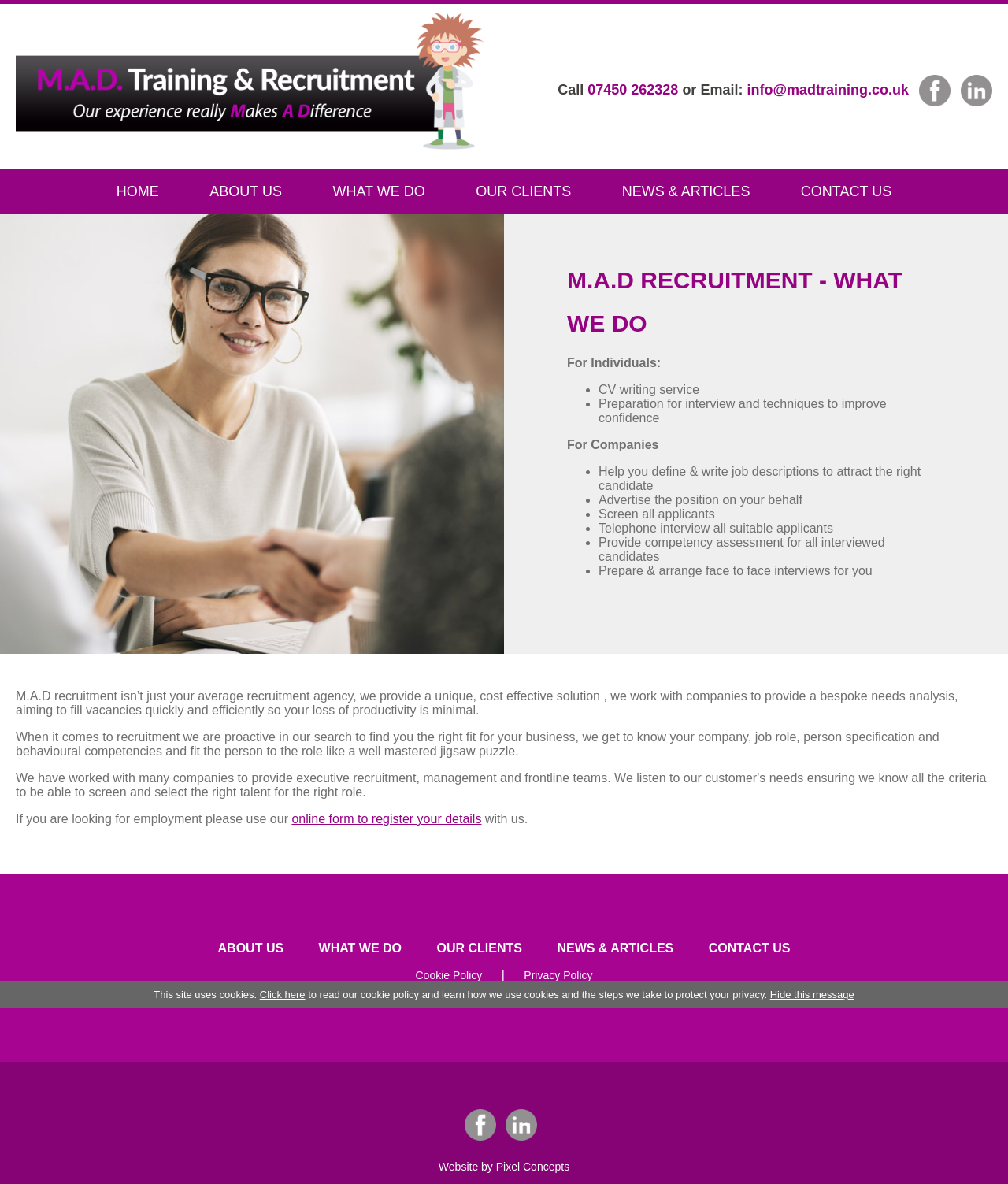Generate a thorough caption detailing the webpage content.

The webpage is about M.A.D. Training, a recruitment agency. At the top, there is a logo and a navigation menu with links to different sections of the website, including "HOME", "ABOUT US", "WHAT WE DO", "OUR CLIENTS", "NEWS & ARTICLES", and "CONTACT US". Below the navigation menu, there are social media links to Facebook and LinkedIn.

The main content of the webpage is divided into two sections. The first section has a heading "M.A.D RECRUITMENT - WHAT WE DO" and describes the services offered by the agency. It lists the services provided for individuals, including CV writing and interview preparation, and for companies, including job description writing, advertising, and candidate screening.

The second section provides more information about the agency's approach to recruitment, stating that they provide a unique and cost-effective solution, and that they work closely with companies to find the right candidates. There is also a call to action for individuals looking for employment, with a link to an online form to register their details.

At the bottom of the webpage, there is a footer section with links to "ABOUT US", "WHAT WE DO", "OUR CLIENTS", "NEWS & ARTICLES", and "CONTACT US", as well as links to the agency's cookie policy and privacy policy. There is also a statement about the website using cookies and a link to read more about it.